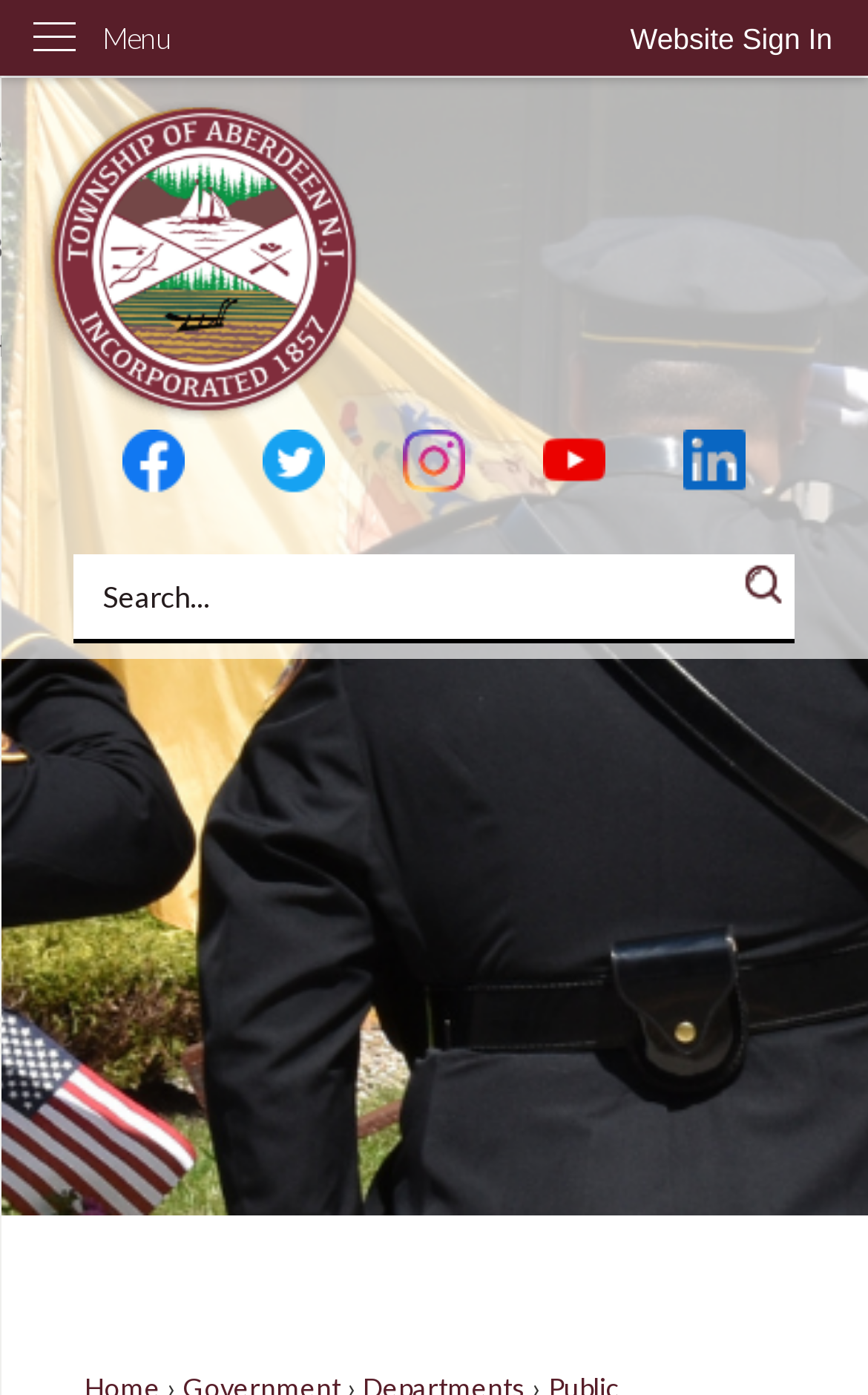Please indicate the bounding box coordinates for the clickable area to complete the following task: "Visit the Aberdeen Home page". The coordinates should be specified as four float numbers between 0 and 1, i.e., [left, top, right, bottom].

[0.039, 0.068, 0.424, 0.307]